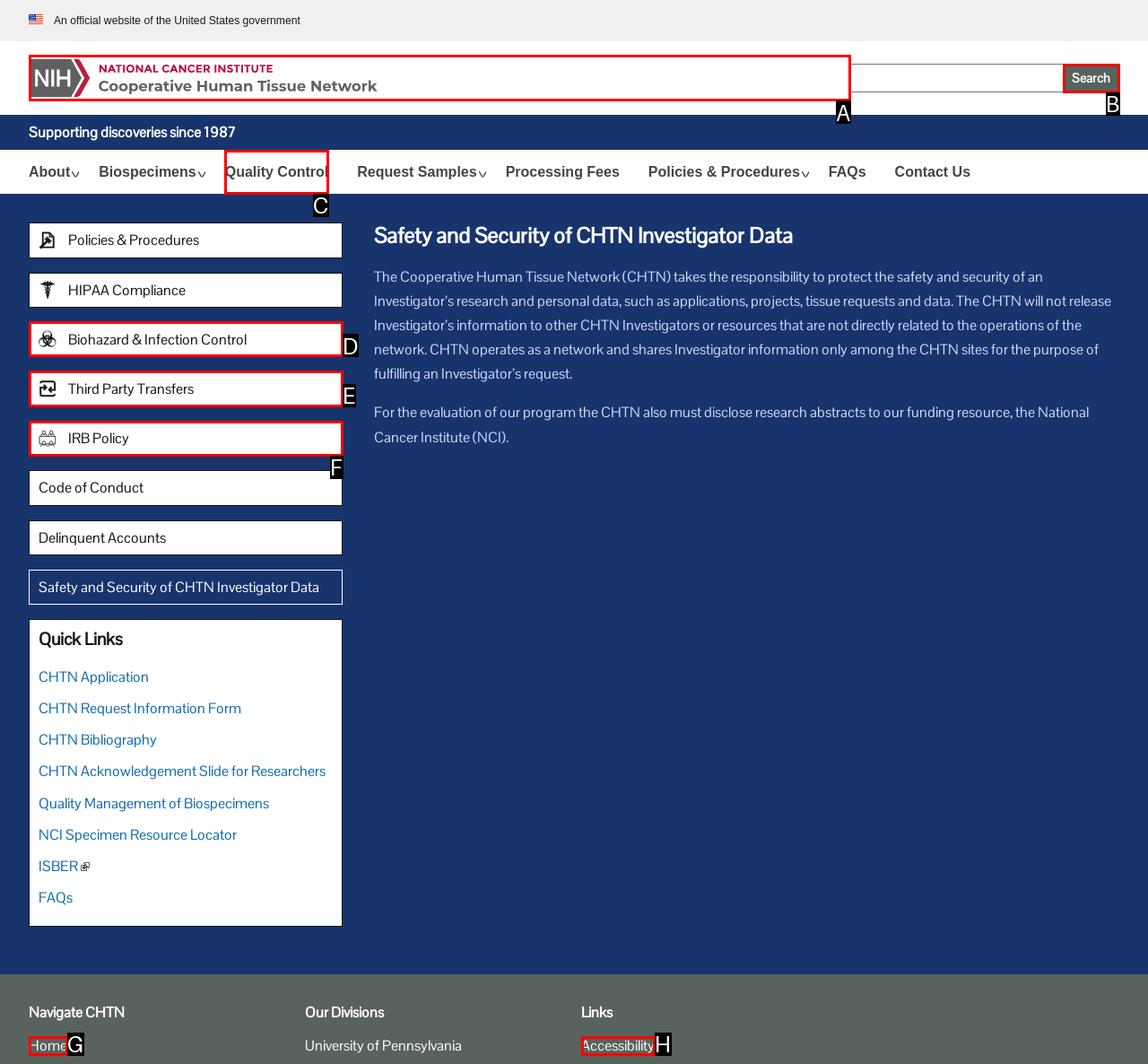Choose the letter of the element that should be clicked to complete the task: Go to the Cooperative Human Tissue Network Home Page
Answer with the letter from the possible choices.

A